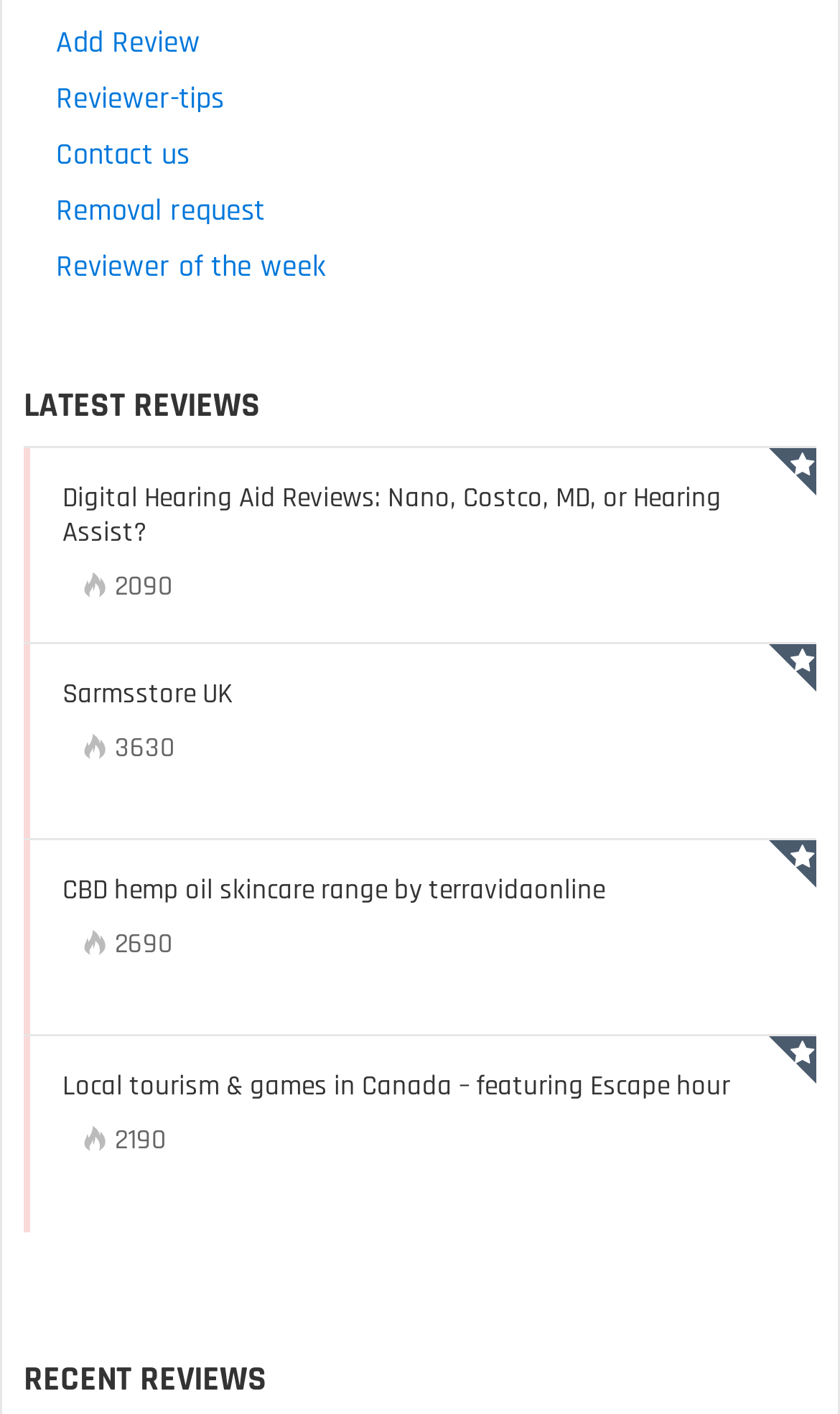What section is below the 'LATEST REVIEWS' section?
Please provide a comprehensive answer based on the information in the image.

The section below the 'LATEST REVIEWS' section is 'RECENT REVIEWS' because the StaticText element with ID 643 has the text 'RECENT REVIEWS' which is located below the 'LATEST REVIEWS' section.